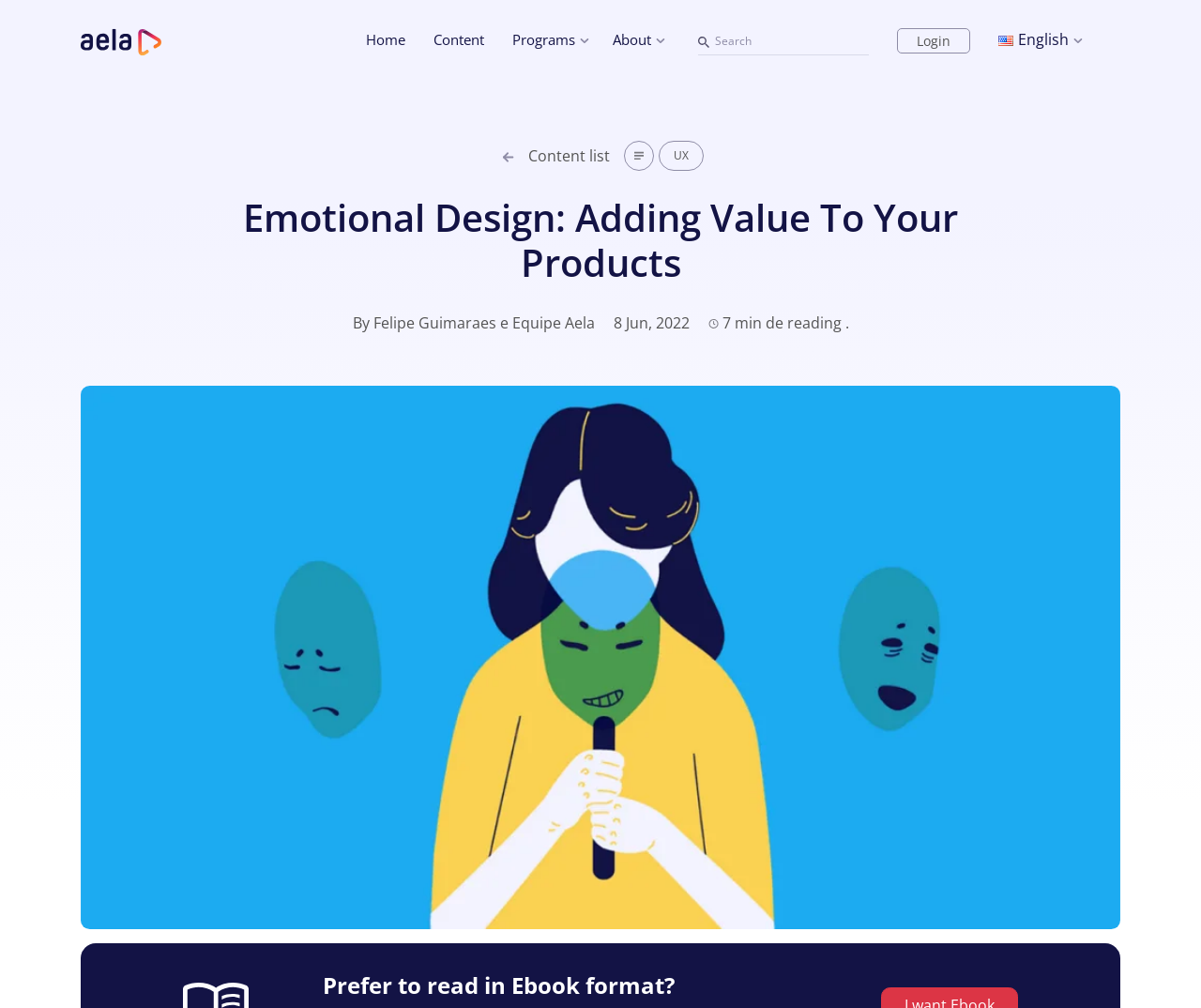Locate the bounding box coordinates of the area you need to click to fulfill this instruction: 'read the content list'. The coordinates must be in the form of four float numbers ranging from 0 to 1: [left, top, right, bottom].

[0.414, 0.139, 0.511, 0.17]